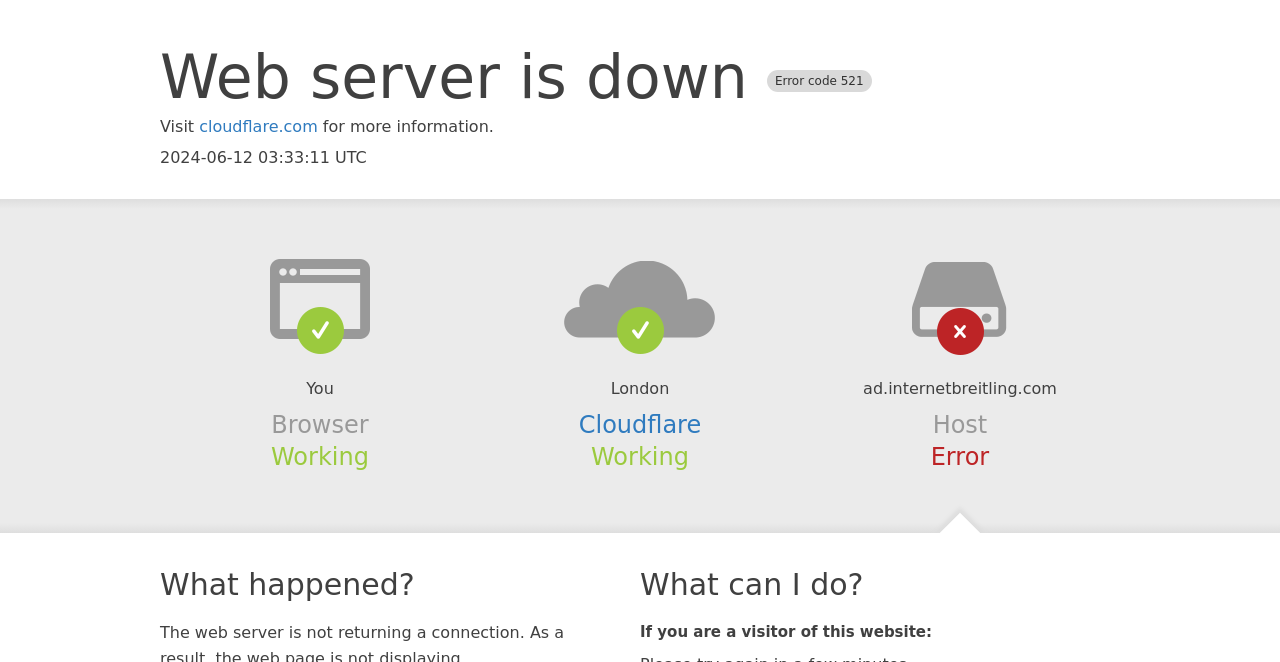Based on the element description: "cloudflare.com", identify the UI element and provide its bounding box coordinates. Use four float numbers between 0 and 1, [left, top, right, bottom].

[0.156, 0.177, 0.248, 0.206]